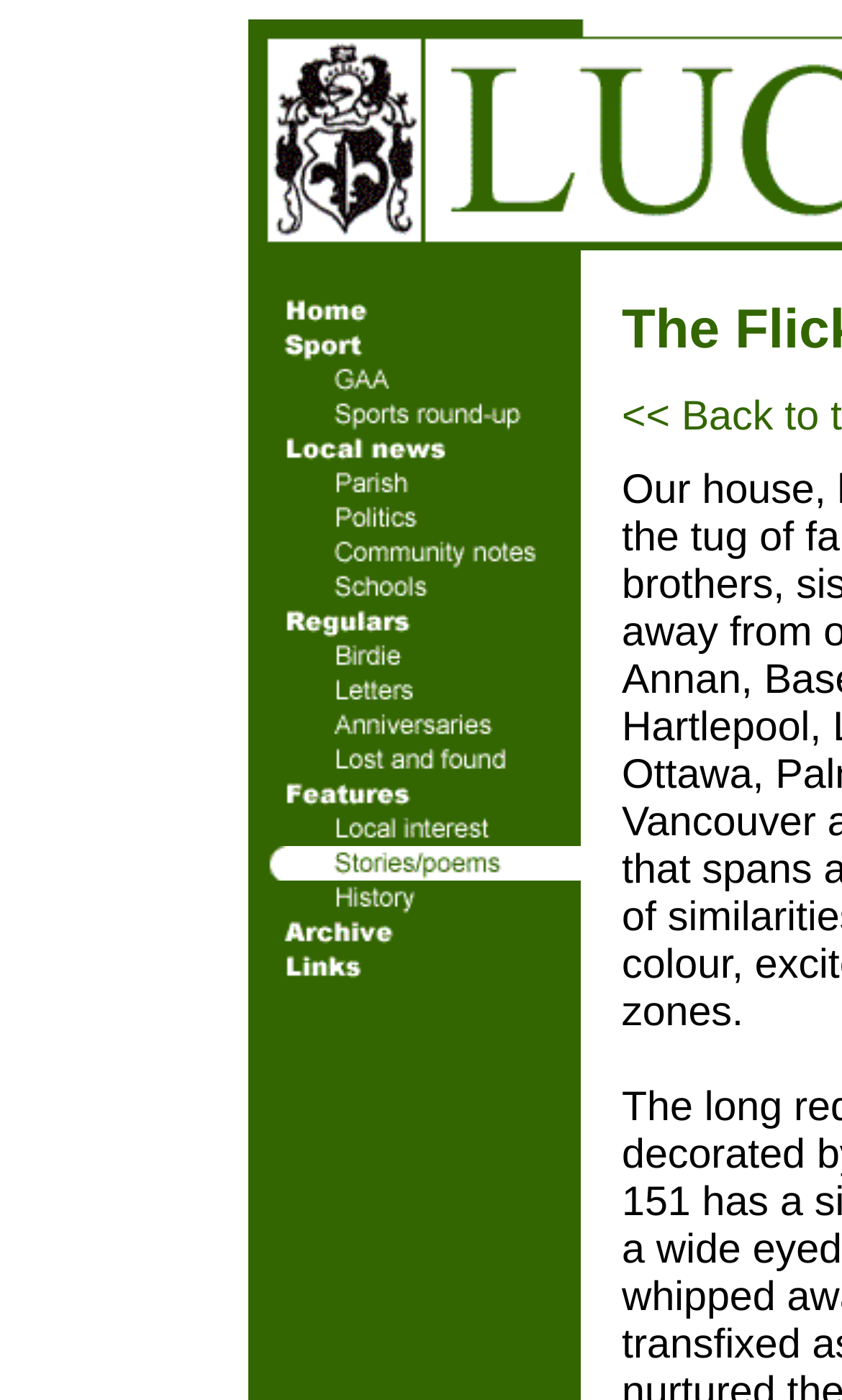Given the description: "alt="link to GAA page"", determine the bounding box coordinates of the UI element. The coordinates should be formatted as four float numbers between 0 and 1, [left, top, right, bottom].

[0.295, 0.264, 0.69, 0.29]